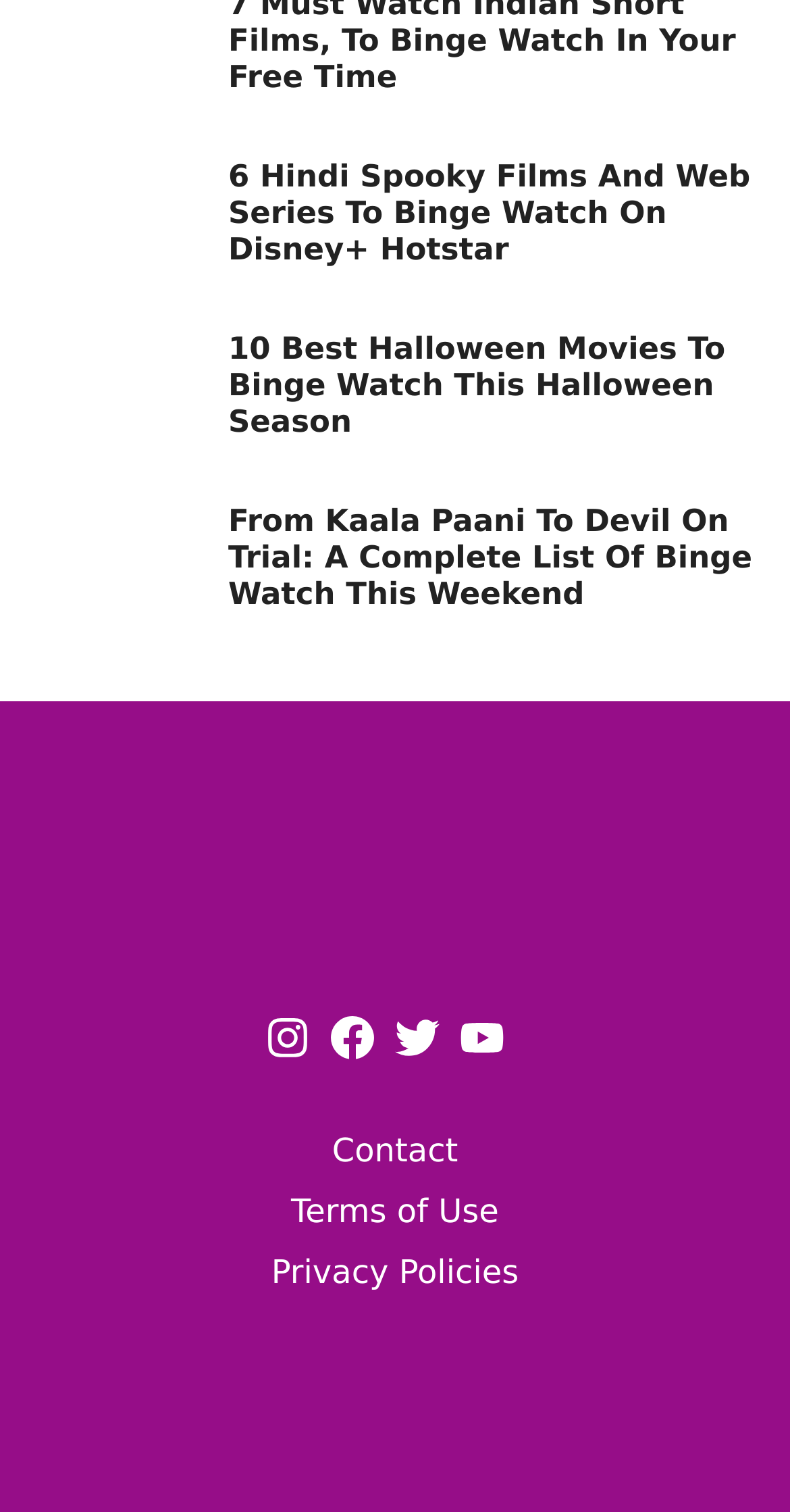Find the bounding box coordinates of the clickable area that will achieve the following instruction: "go to the contact page".

[0.42, 0.748, 0.58, 0.773]